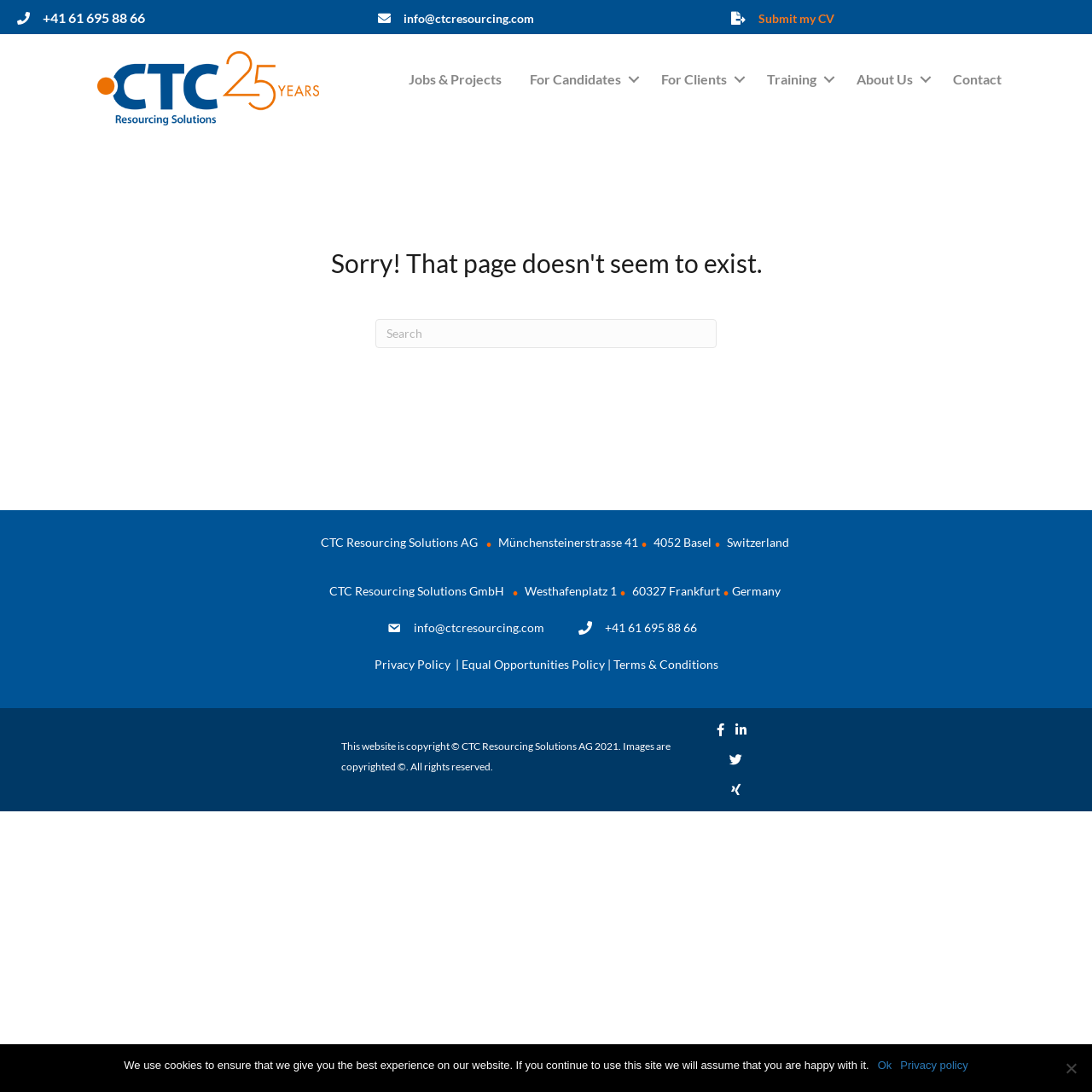Refer to the image and offer a detailed explanation in response to the question: What is the copyright information at the bottom?

I found the copyright information at the bottom of the webpage, which is 'This website is copyright © CTC Resourcing Solutions AG 2021.'. It is located in a static text element with bounding box coordinates [0.312, 0.677, 0.57, 0.689].